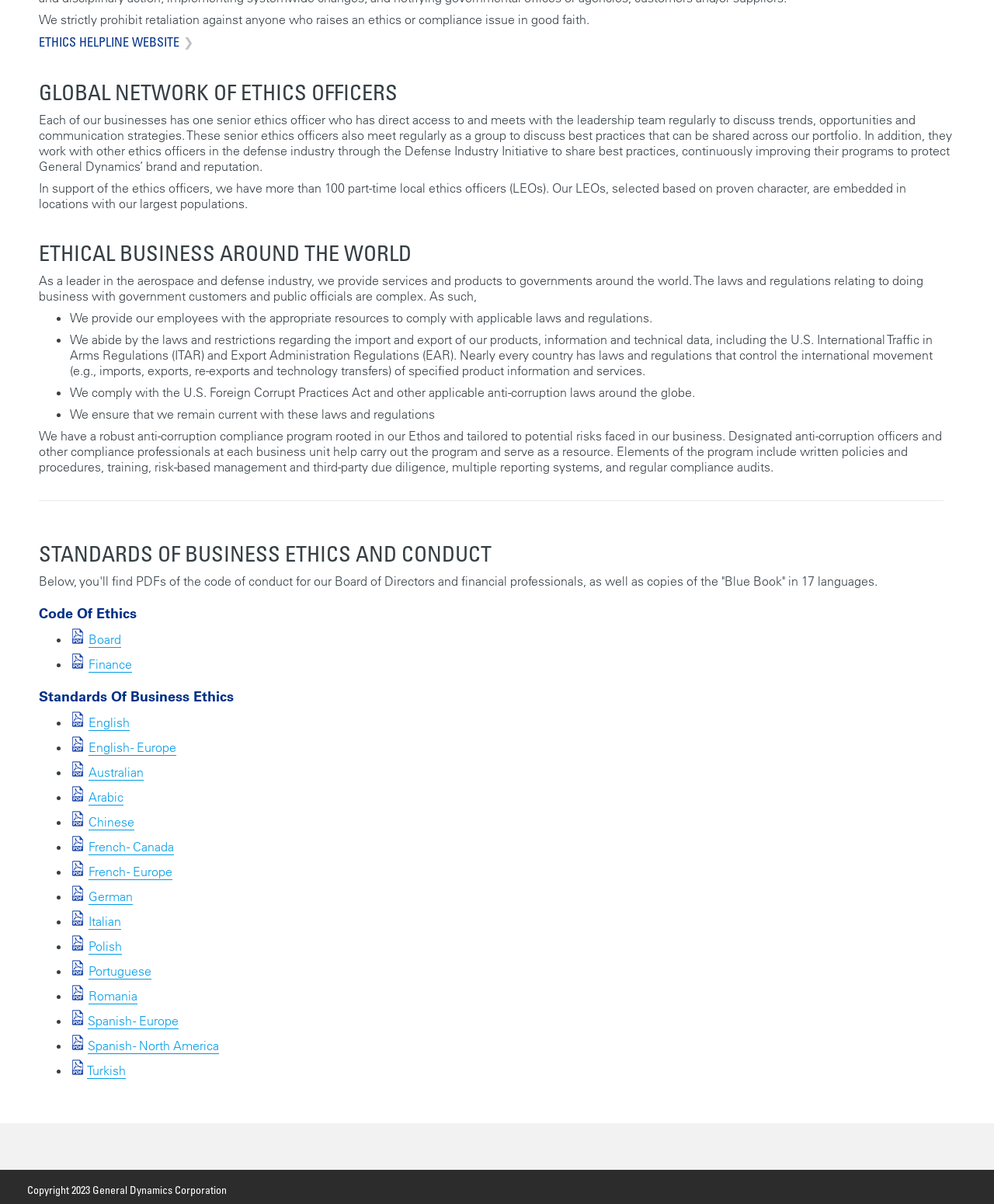Locate the bounding box coordinates of the clickable region to complete the following instruction: "View Code Of Ethics for Board."

[0.089, 0.525, 0.122, 0.538]